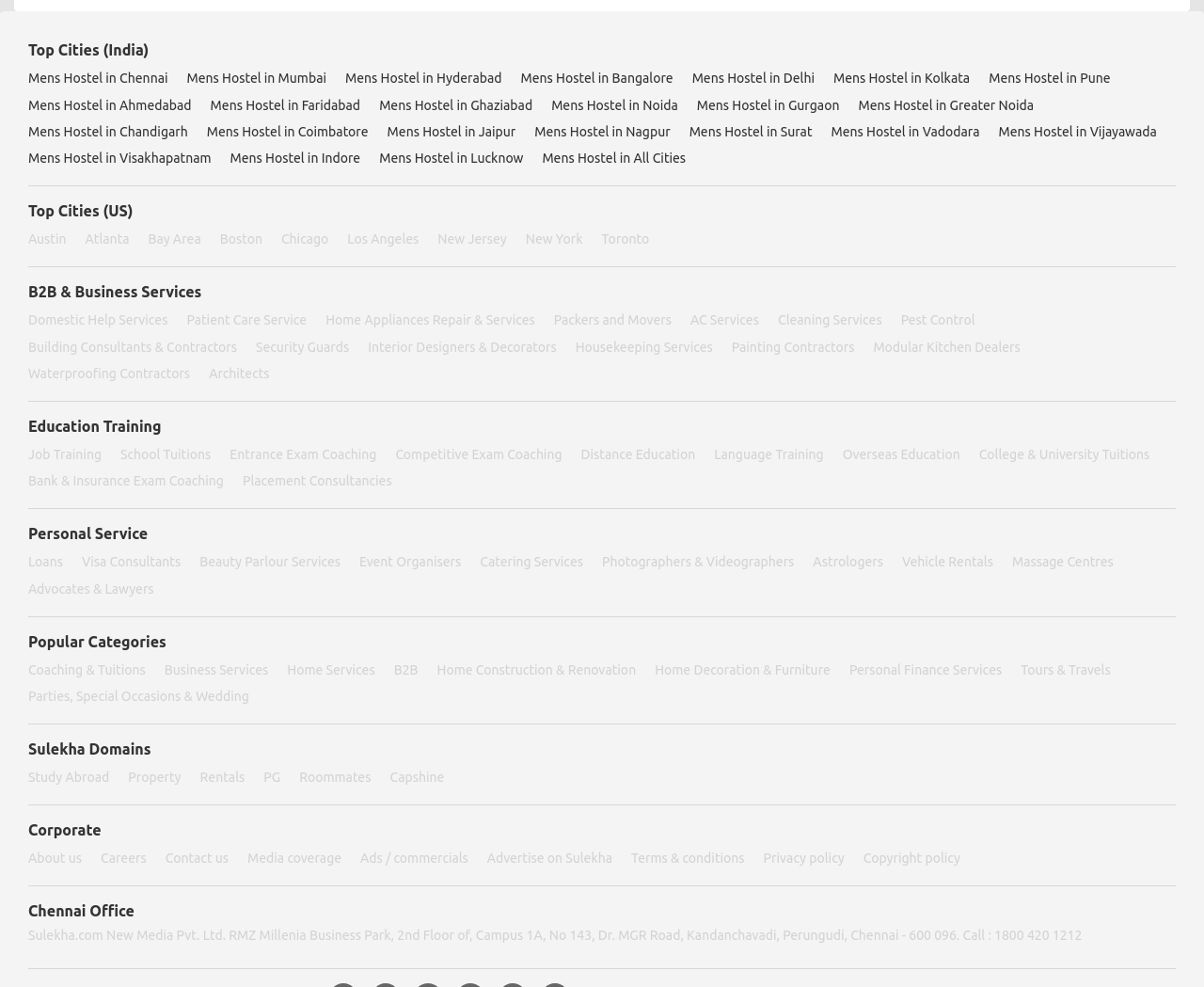Find and provide the bounding box coordinates for the UI element described here: "Mens Hostel in Greater Noida". The coordinates should be given as four float numbers between 0 and 1: [left, top, right, bottom].

[0.713, 0.093, 0.859, 0.12]